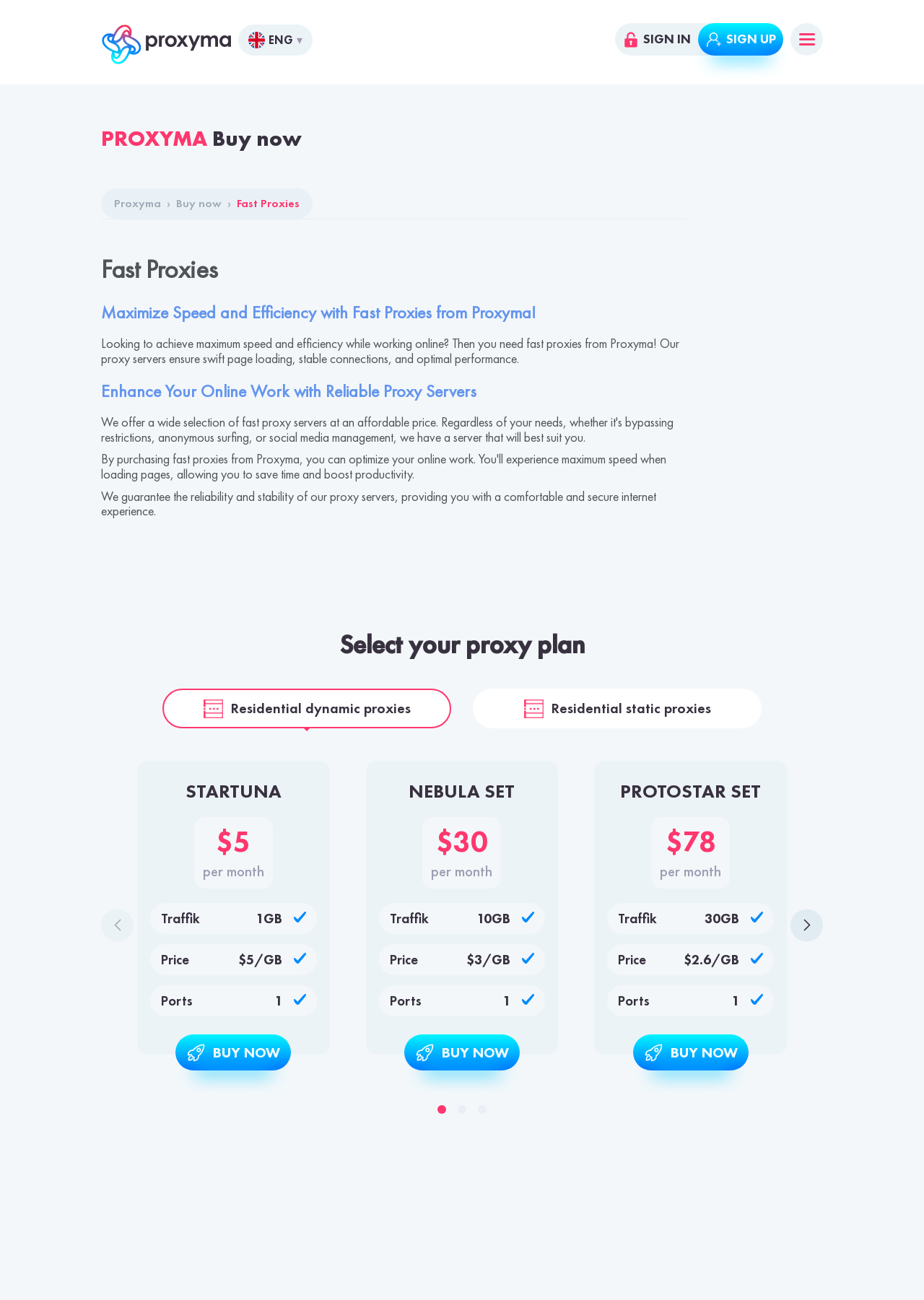Identify the coordinates of the bounding box for the element that must be clicked to accomplish the instruction: "Click on the 'here' link to test the plugin".

None